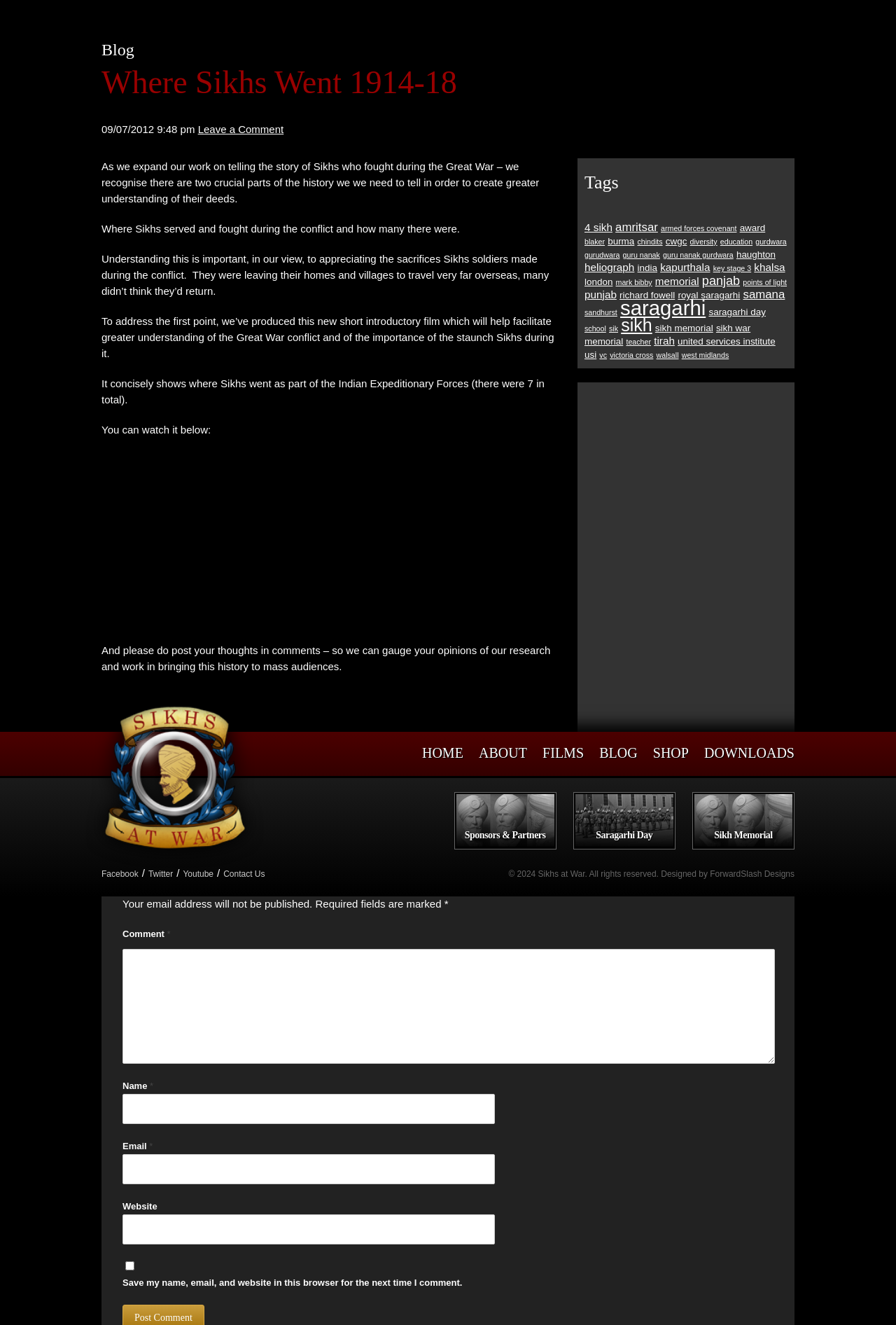Please find the bounding box coordinates of the clickable region needed to complete the following instruction: "Visit the 'Saragarhi Day' page". The bounding box coordinates must consist of four float numbers between 0 and 1, i.e., [left, top, right, bottom].

[0.64, 0.633, 0.753, 0.642]